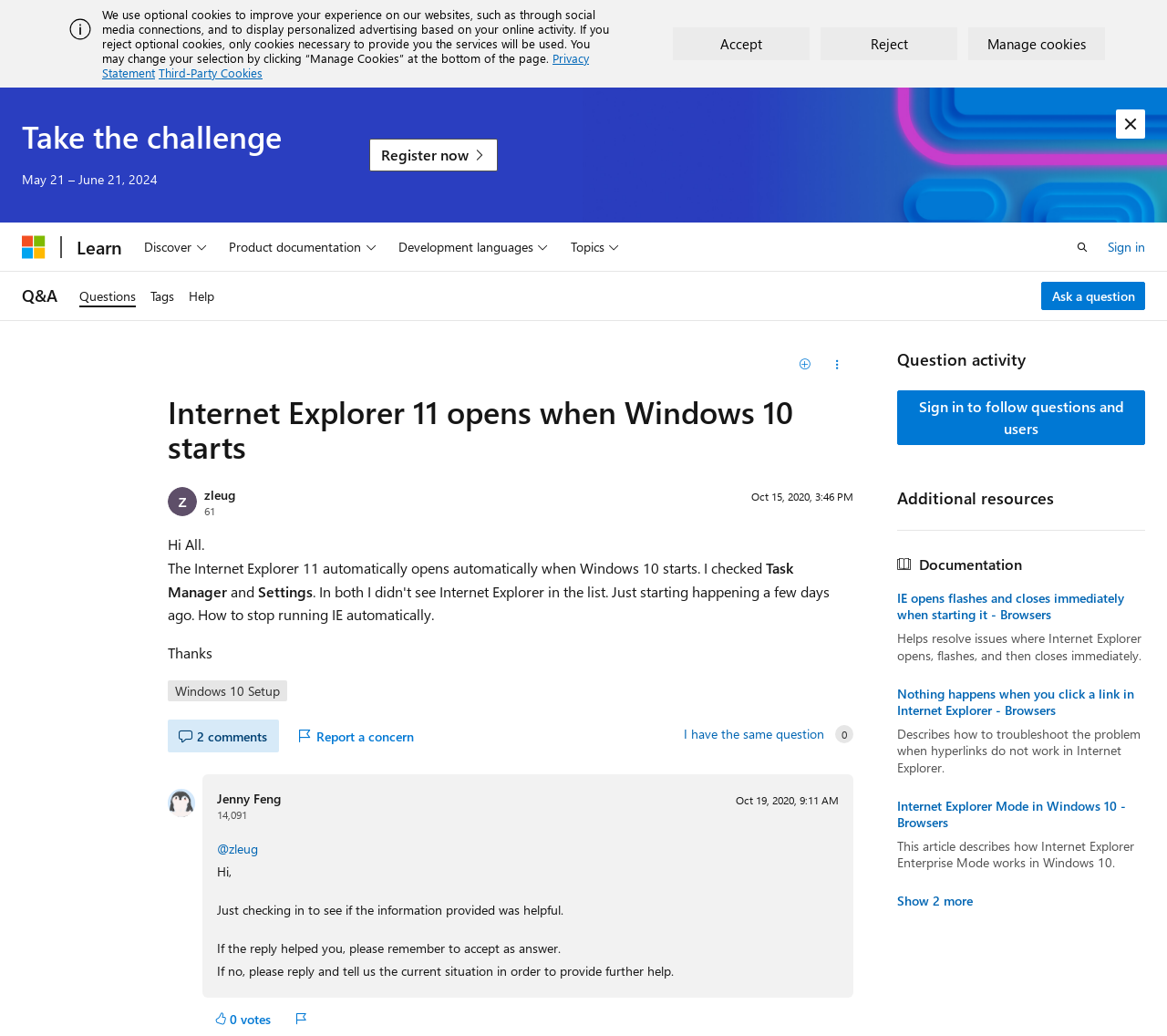What is the text of the webpage's headline?

Internet Explorer 11 opens when Windows 10 starts